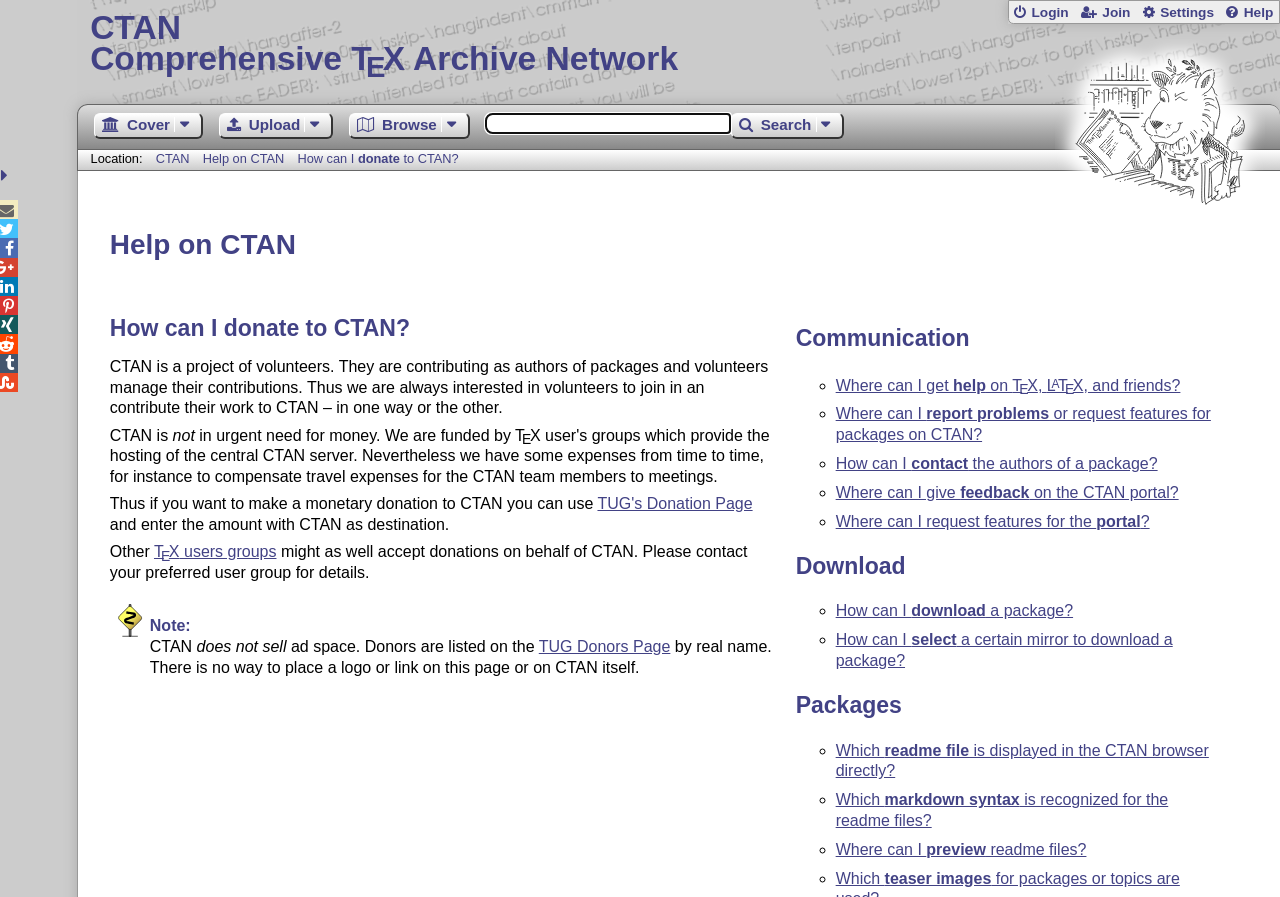What is the purpose of CTAN?
Give a thorough and detailed response to the question.

CTAN is a project of volunteers, where they contribute as authors of packages and volunteers manage their contributions, as stated in the text.